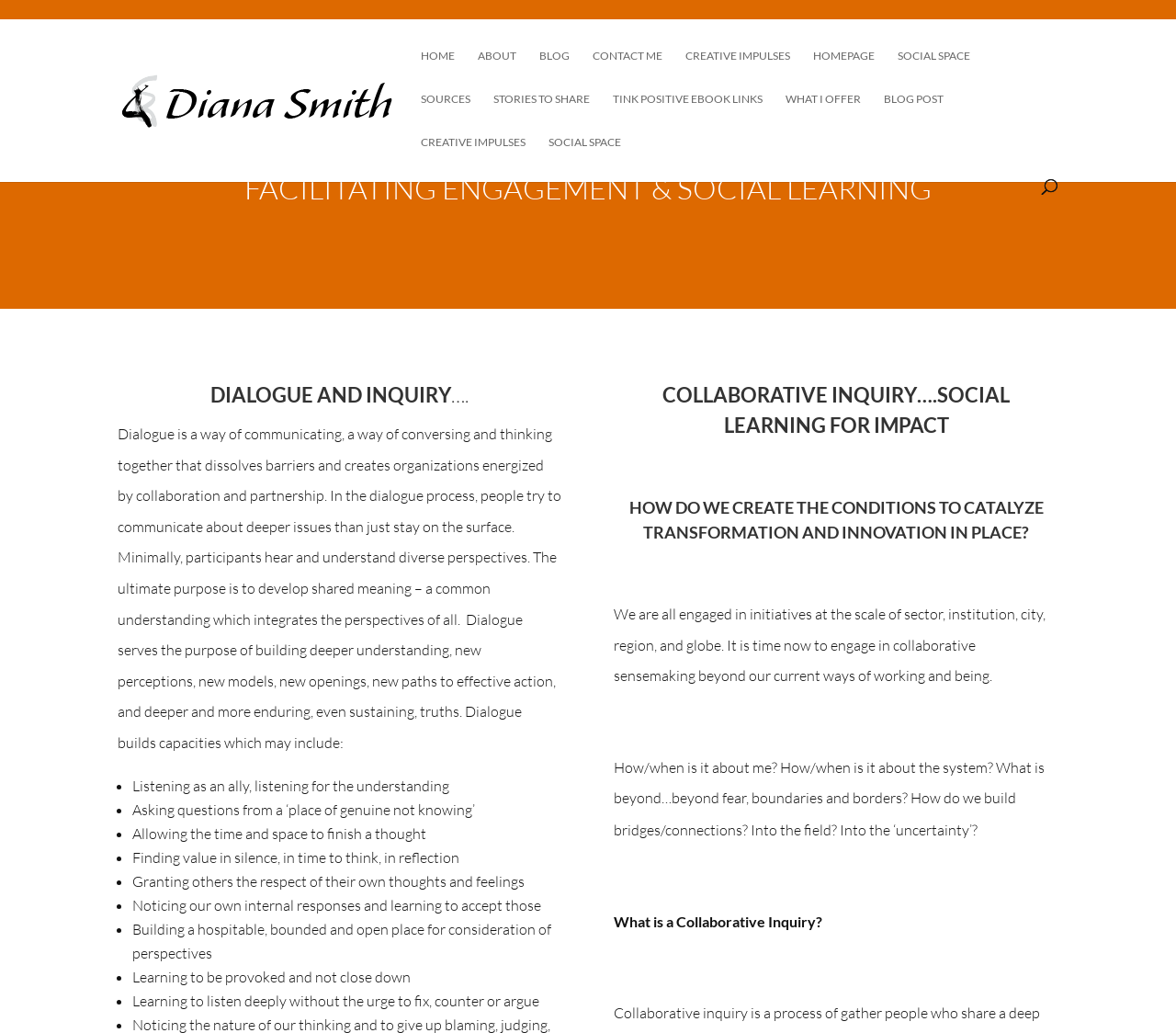What is the purpose of the search bar on this webpage? Using the information from the screenshot, answer with a single word or phrase.

To search for content